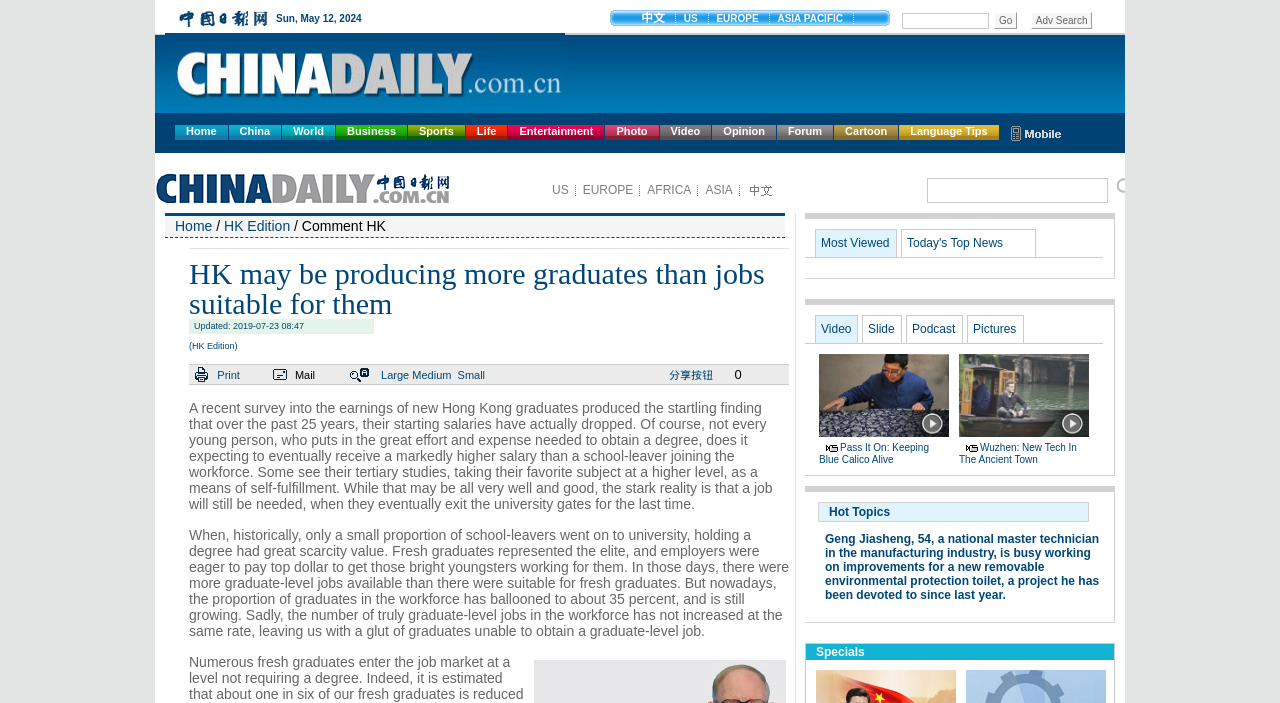What is the date of the article?
Refer to the image and provide a one-word or short phrase answer.

2019-07-23